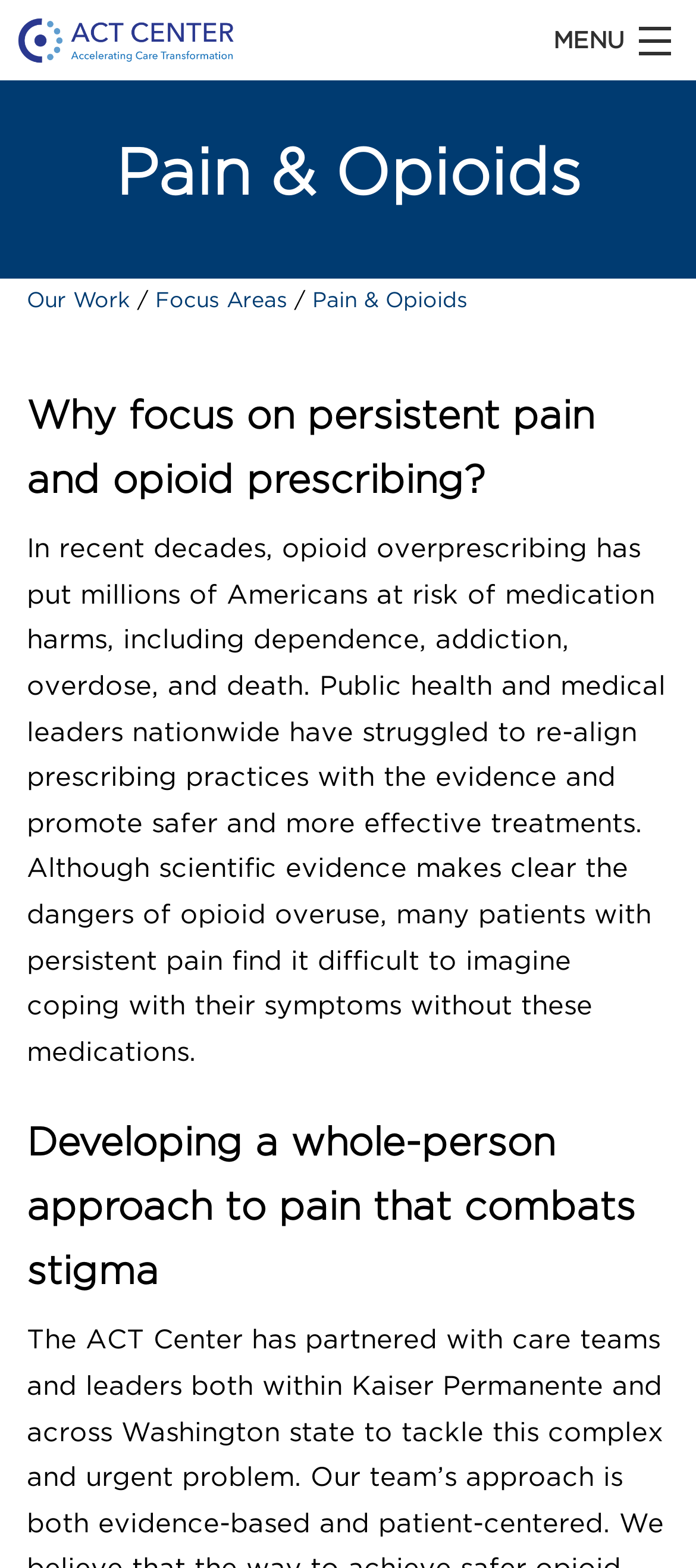Determine the bounding box coordinates of the clickable region to carry out the instruction: "Click the MENU link".

[0.756, 0.007, 1.0, 0.046]